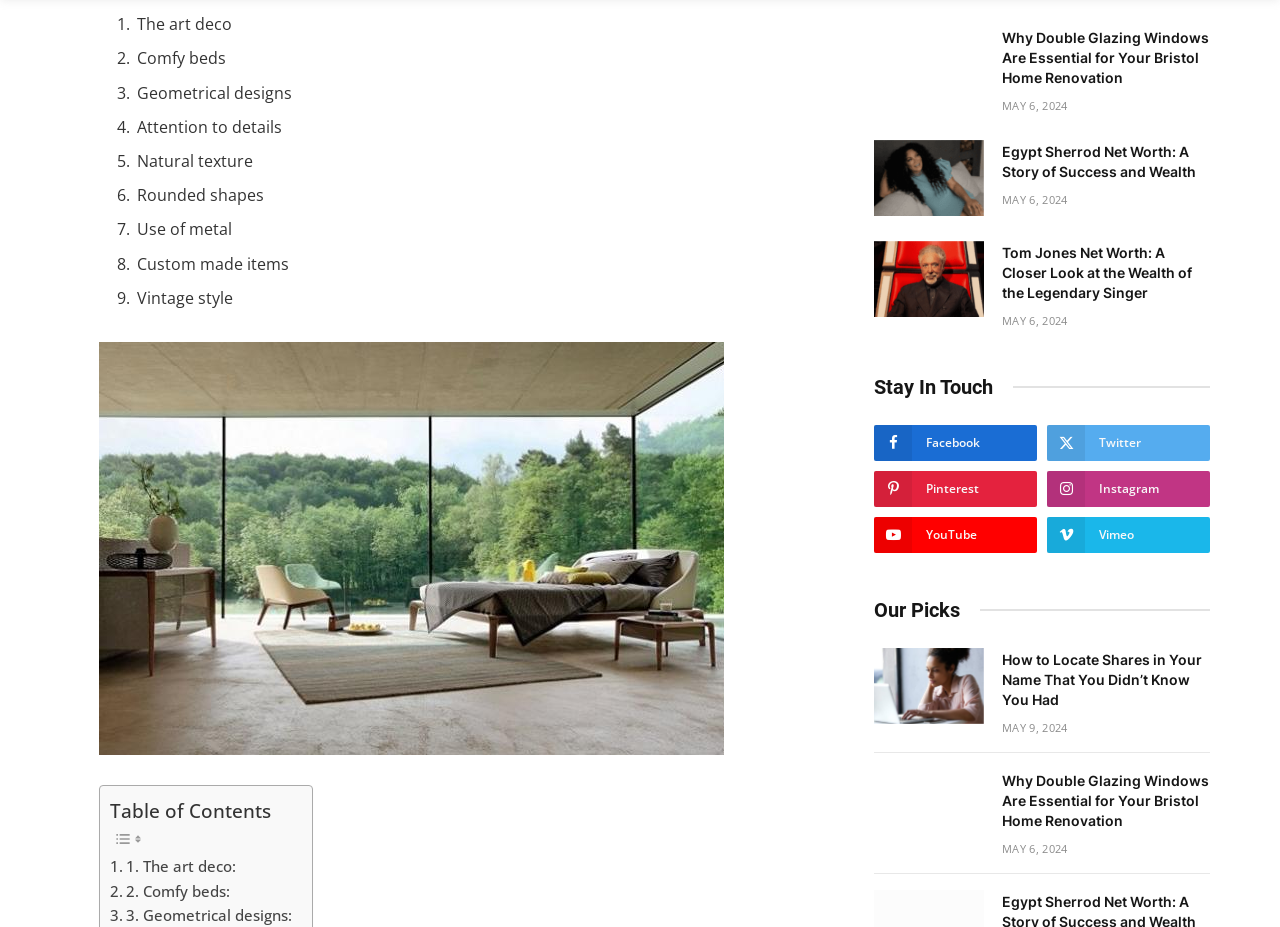What is the topic of the first article?
Refer to the image and answer the question using a single word or phrase.

Double Glazing Windows